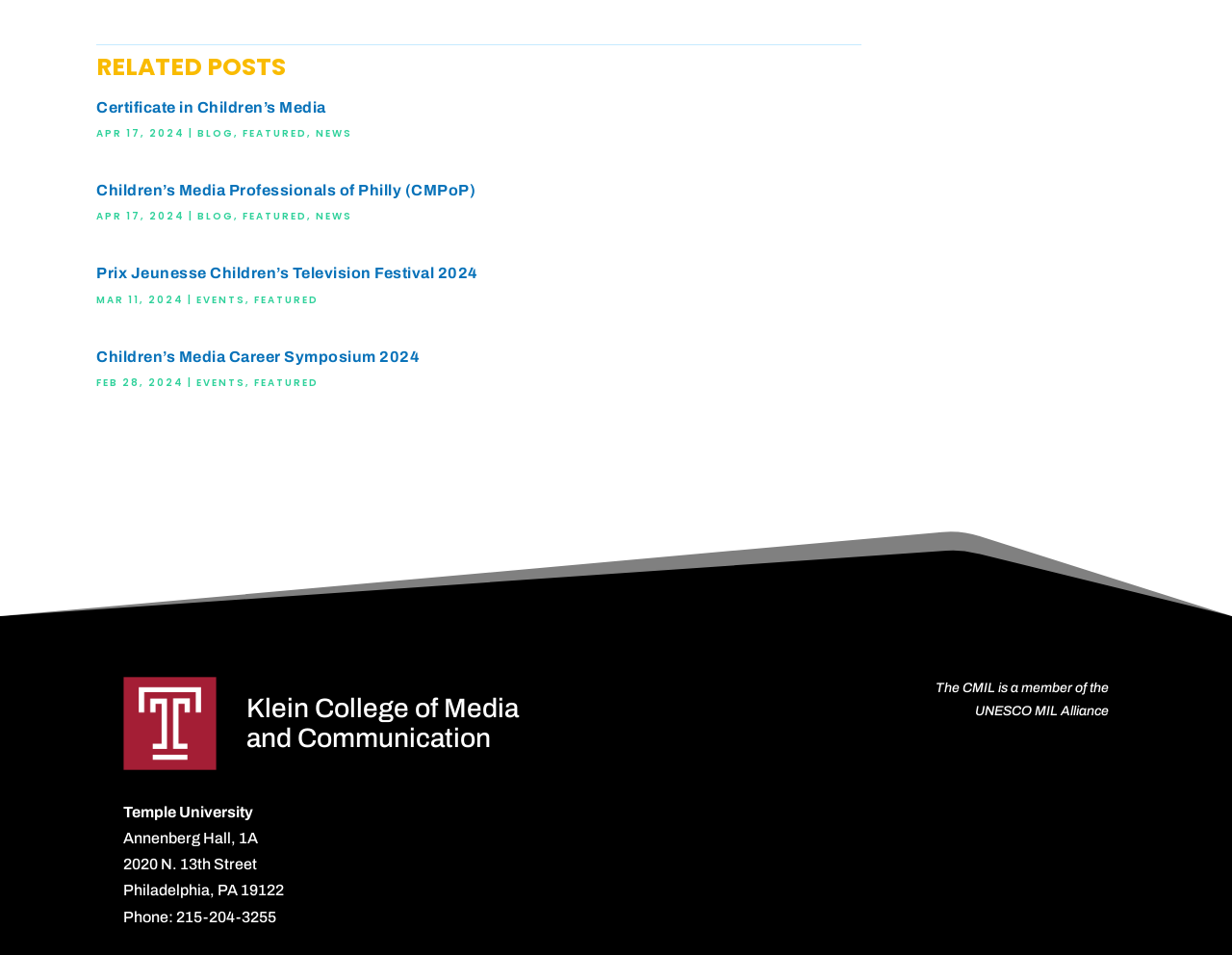What is the category of the third related post?
Please provide a single word or phrase based on the screenshot.

EVENTS